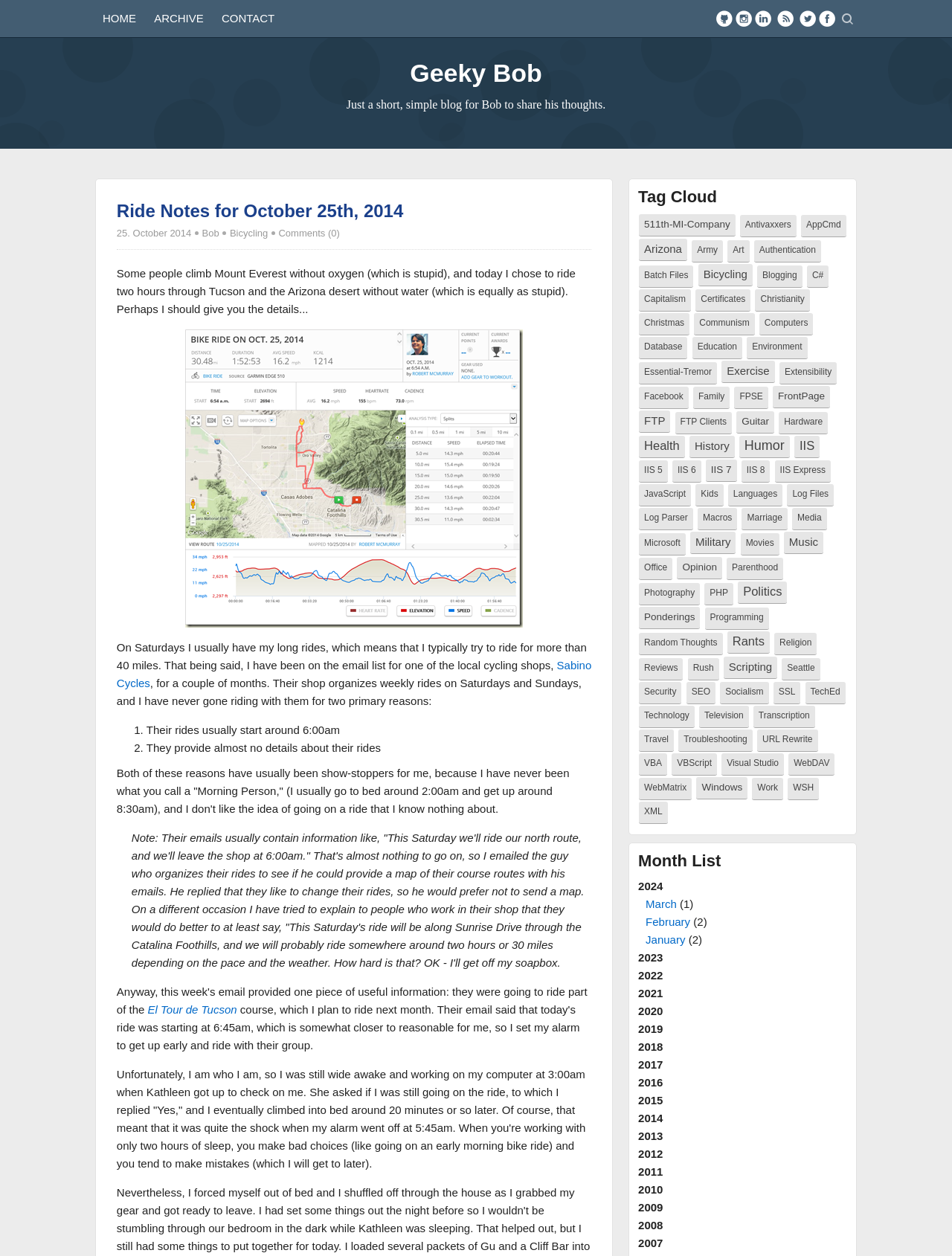Please identify the bounding box coordinates of the area I need to click to accomplish the following instruction: "Click on the 'HOME' link".

[0.1, 0.0, 0.151, 0.03]